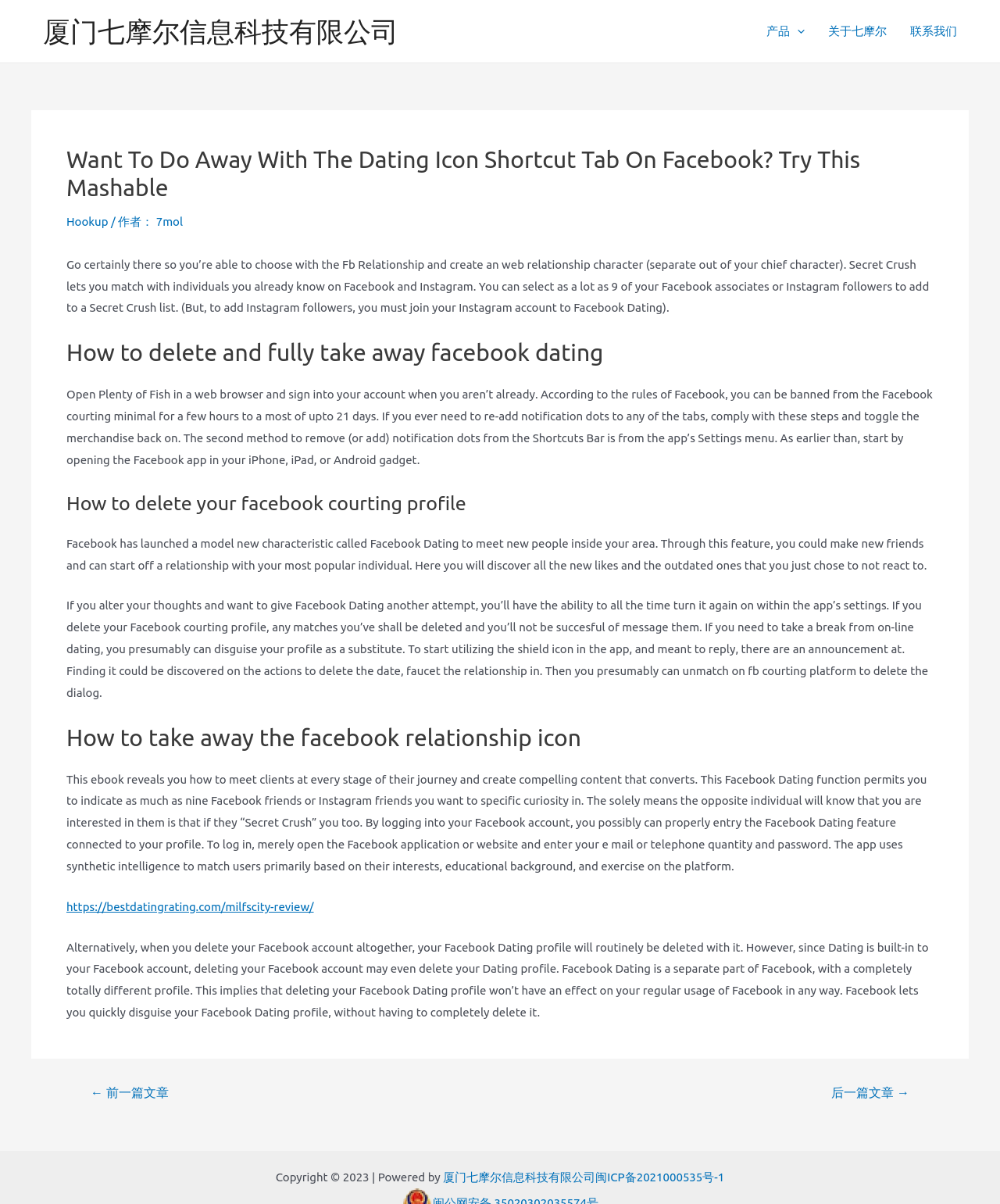What happens to Facebook dating profile when Facebook account is deleted?
Using the image as a reference, answer with just one word or a short phrase.

It is deleted